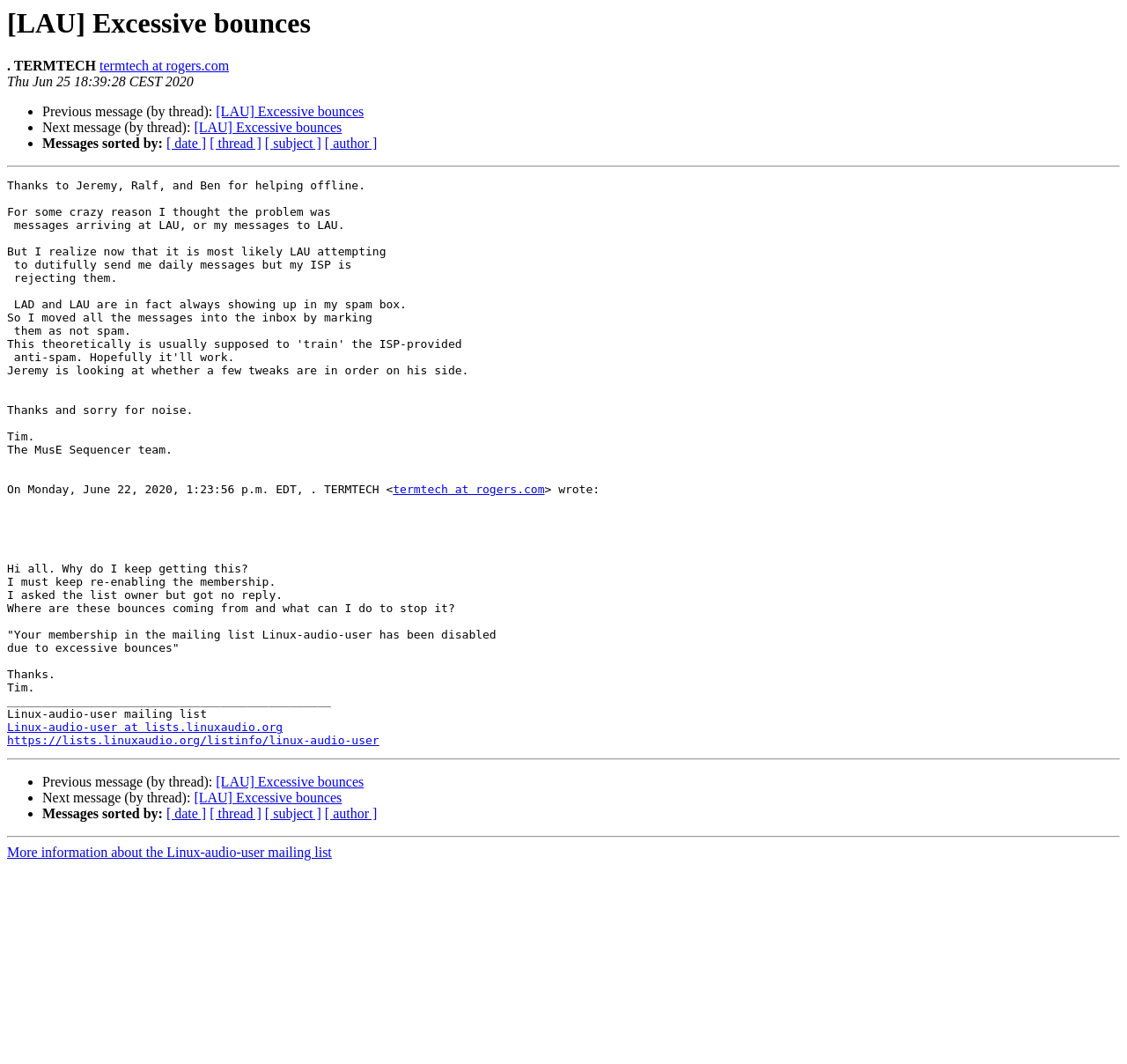Determine the bounding box coordinates of the element that should be clicked to execute the following command: "Check next message".

[0.172, 0.113, 0.303, 0.127]